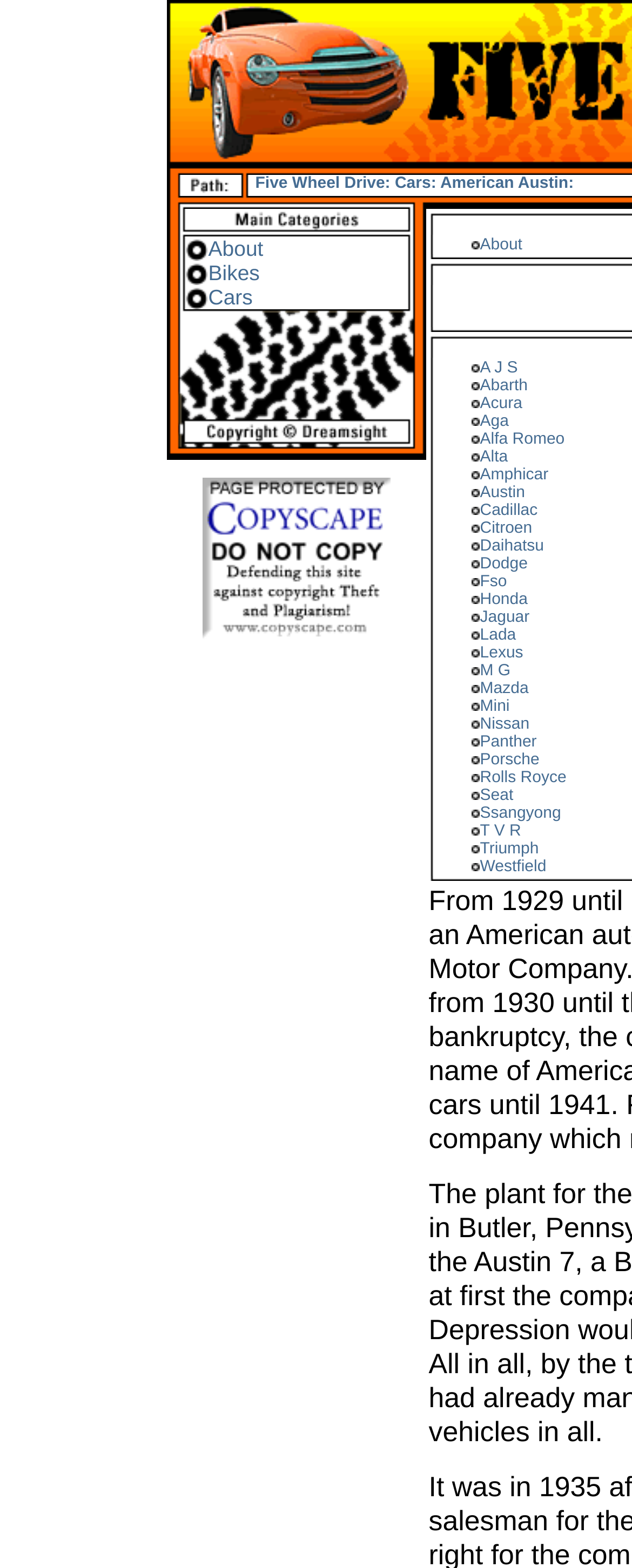Find the bounding box coordinates of the clickable element required to execute the following instruction: "Click on the 'Bikes' link". Provide the coordinates as four float numbers between 0 and 1, i.e., [left, top, right, bottom].

[0.329, 0.166, 0.411, 0.182]